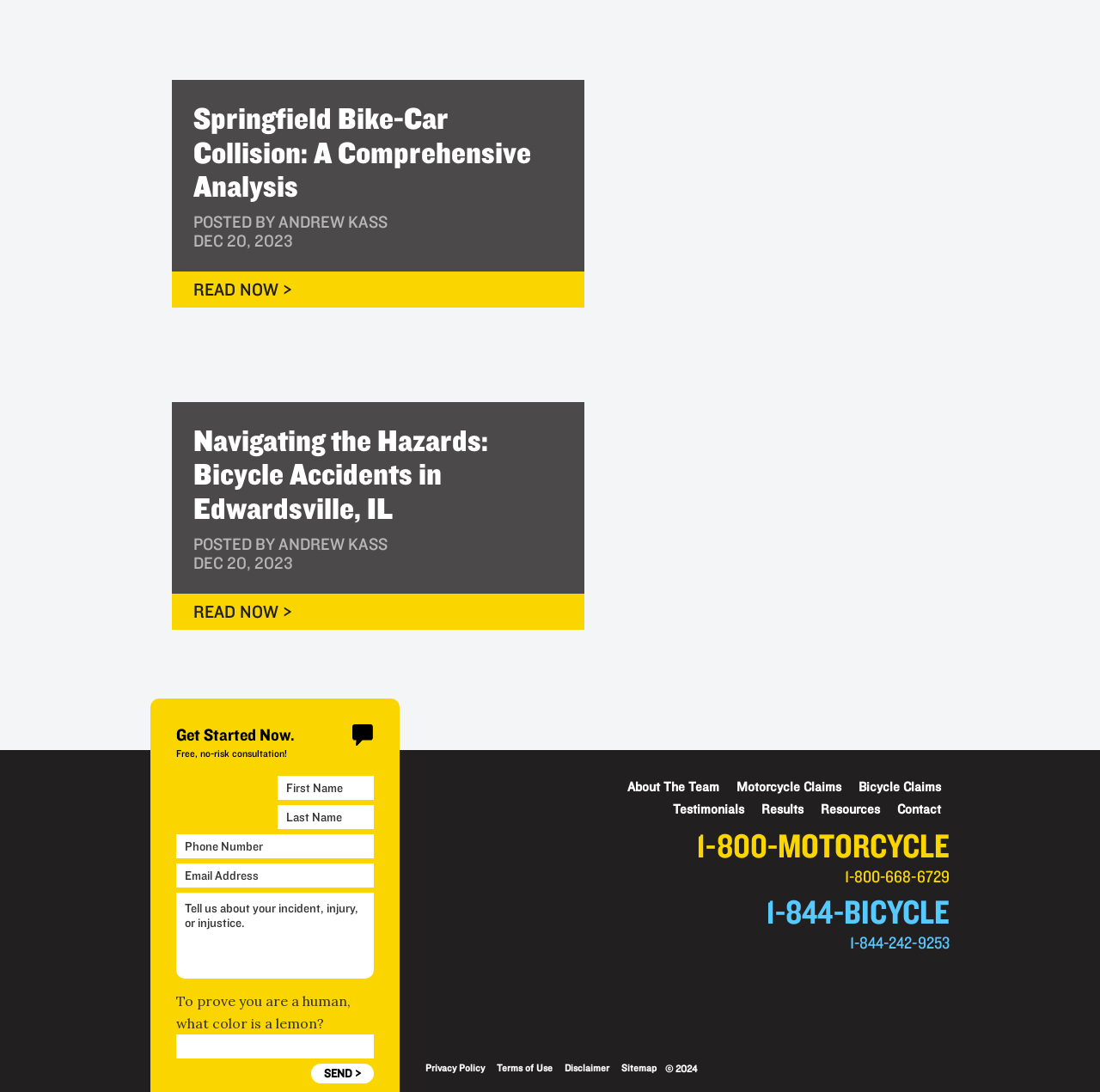Locate the bounding box coordinates of the element's region that should be clicked to carry out the following instruction: "Fill out the contact form". The coordinates need to be four float numbers between 0 and 1, i.e., [left, top, right, bottom].

[0.16, 0.71, 0.34, 0.992]